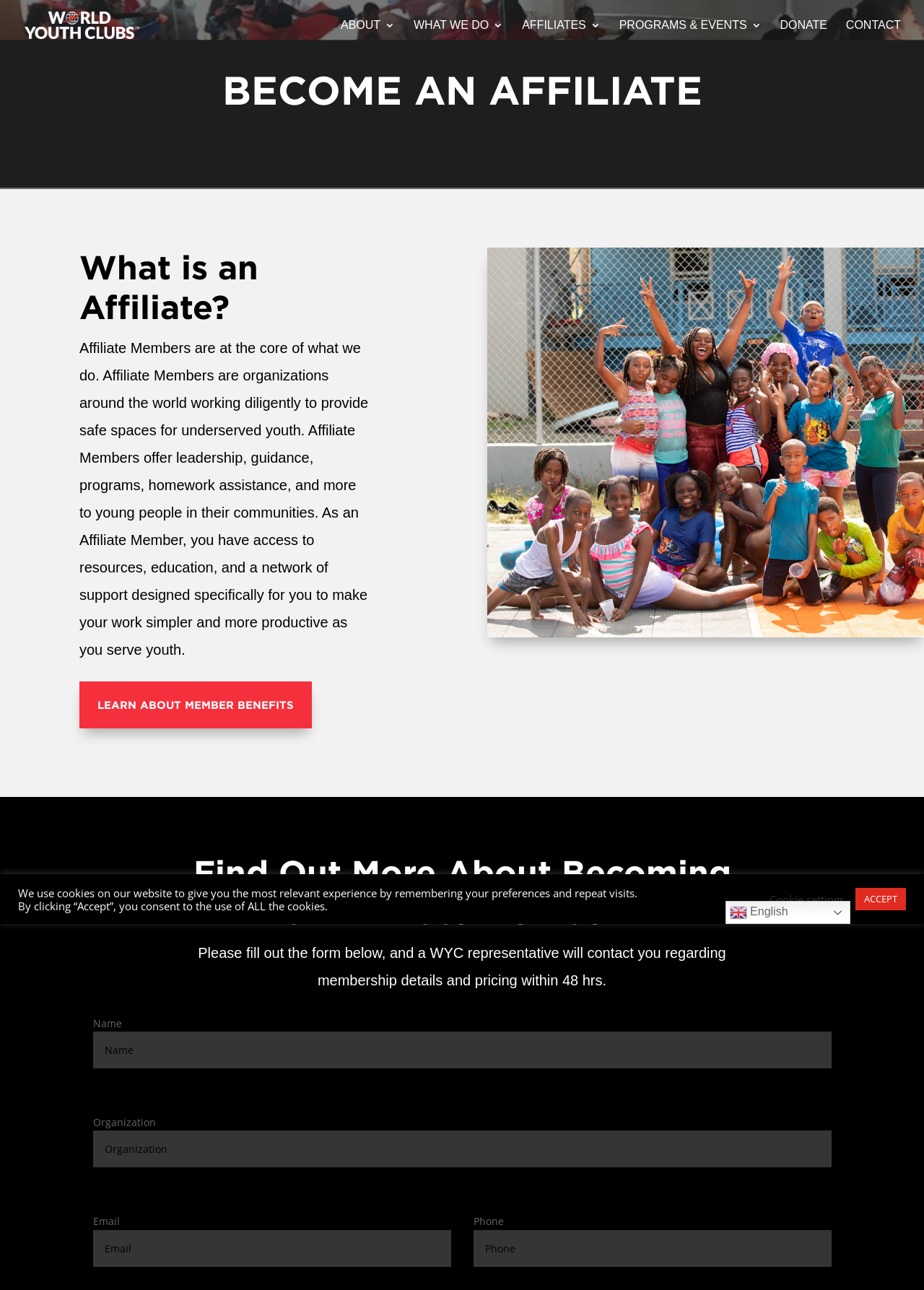Find and specify the bounding box coordinates that correspond to the clickable region for the instruction: "Find out more about becoming an affiliate member".

[0.188, 0.661, 0.812, 0.728]